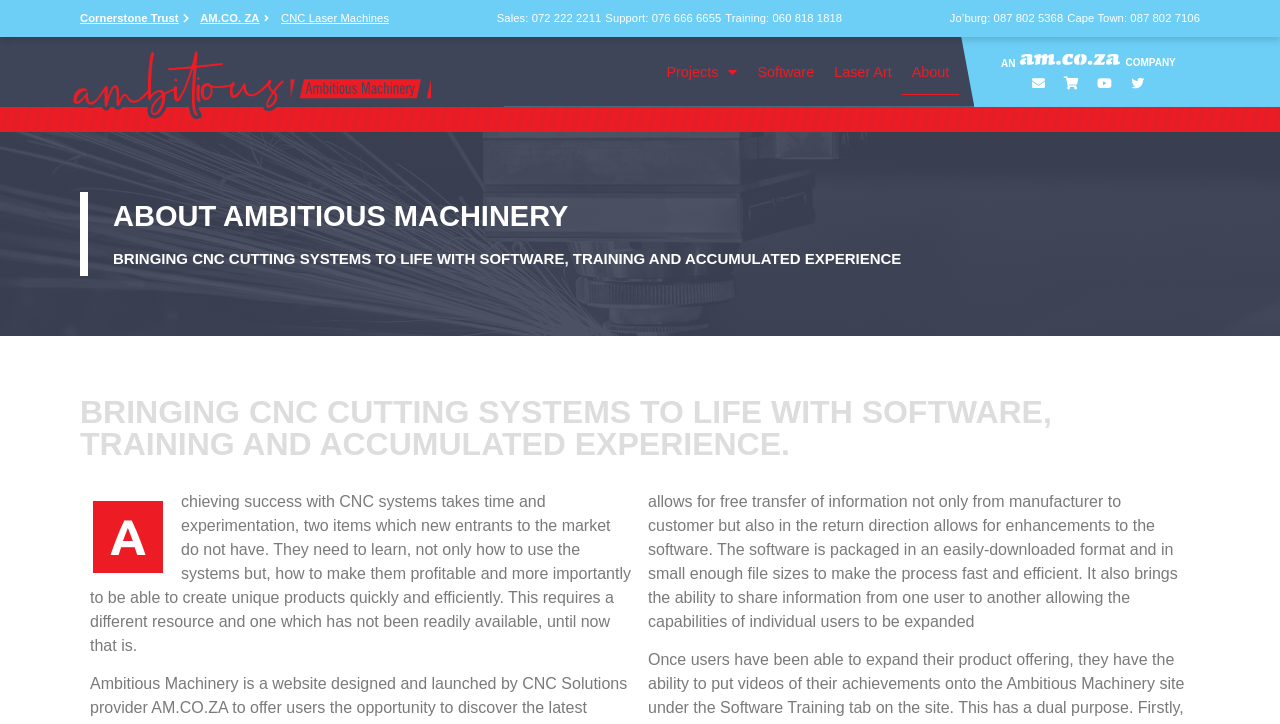Provide the bounding box coordinates for the UI element described in this sentence: "Open dropdown menu". The coordinates should be four float values between 0 and 1, i.e., [left, top, right, bottom].

None